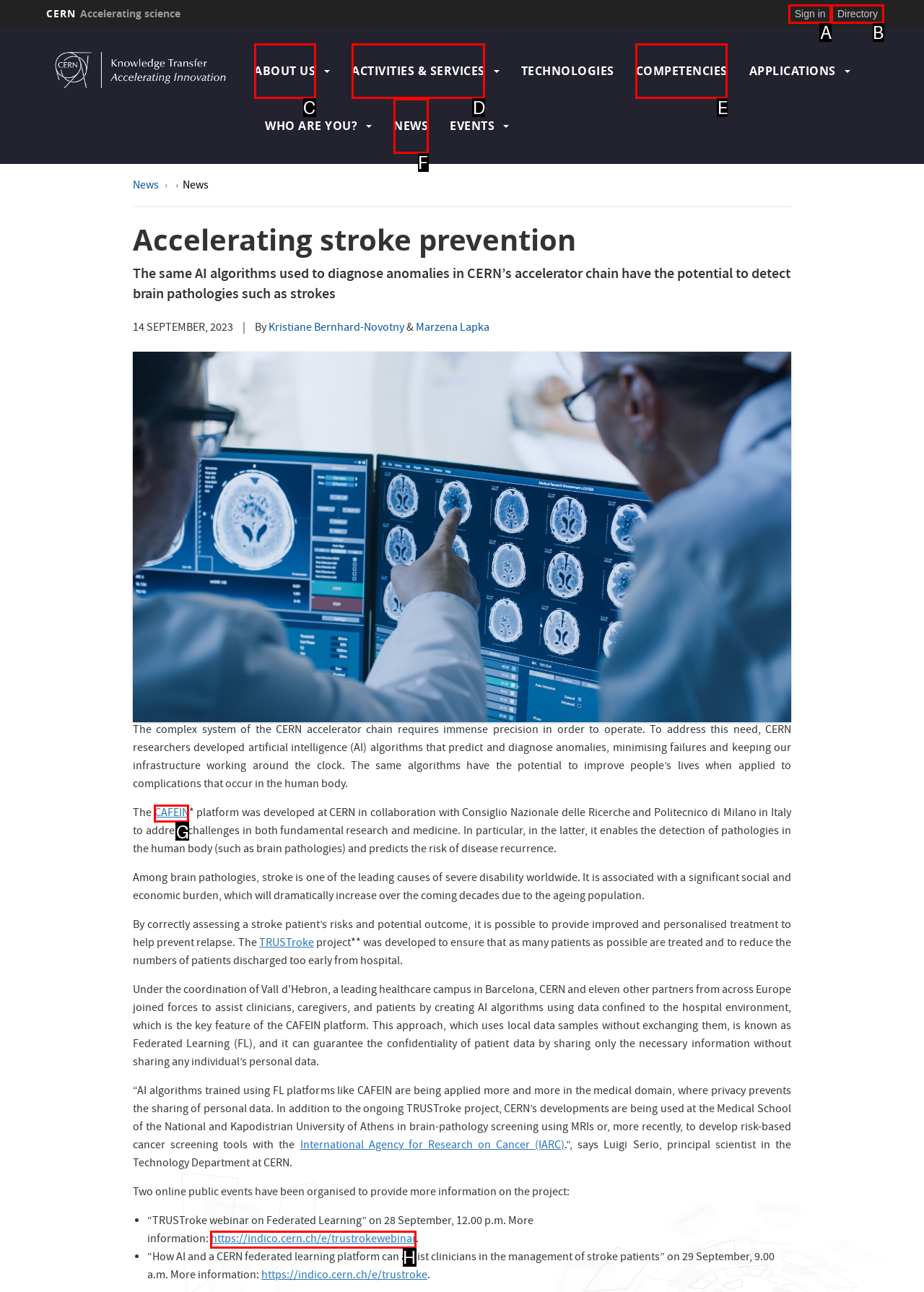Select the right option to accomplish this task: Read the news article 'TRUSTroke webinar on Federated Learning'. Reply with the letter corresponding to the correct UI element.

H